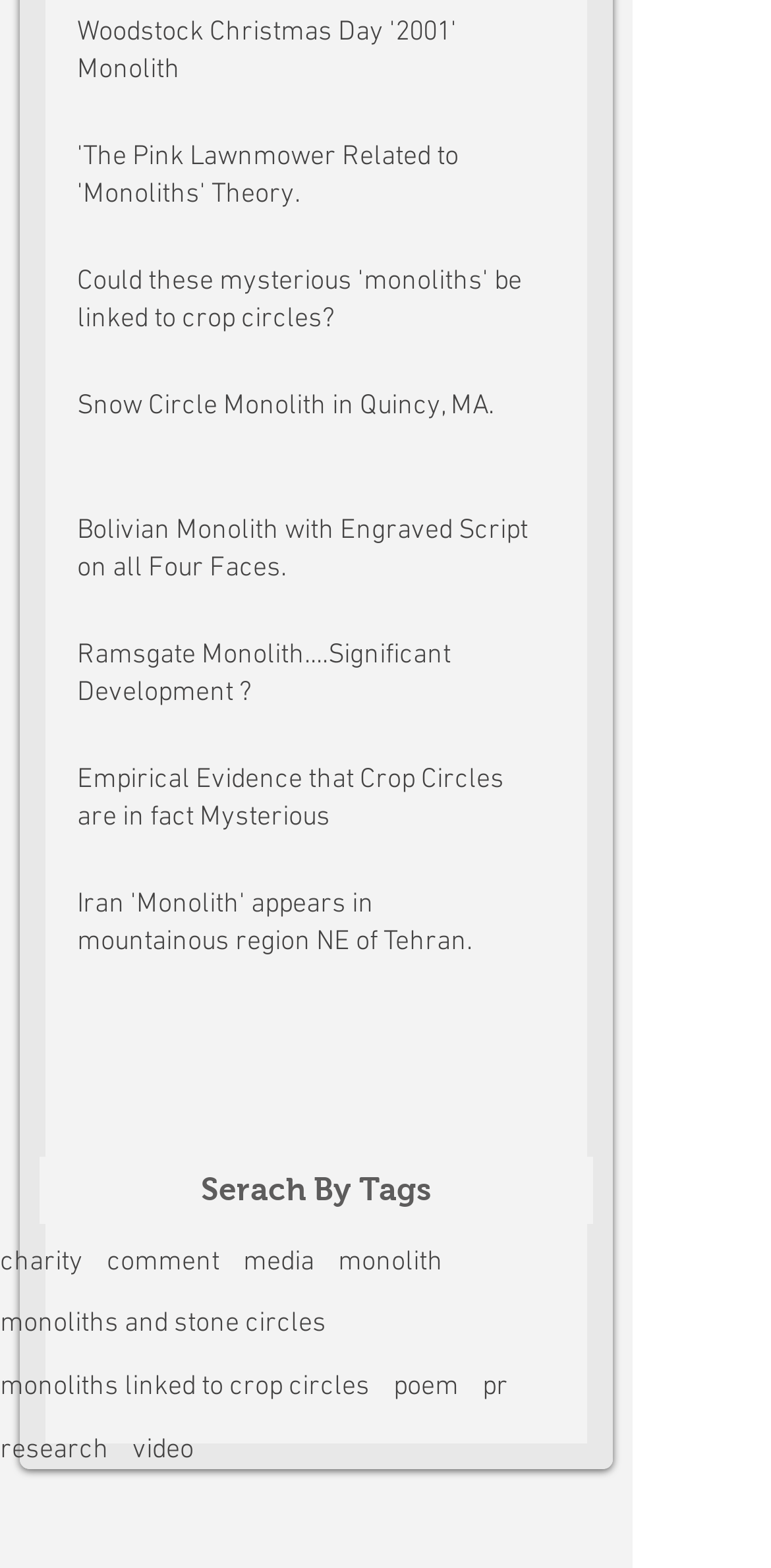Please identify the coordinates of the bounding box that should be clicked to fulfill this instruction: "Browse the article 'The Pink Lawnmower Related to 'Monoliths' Theory'".

[0.069, 0.073, 0.751, 0.152]